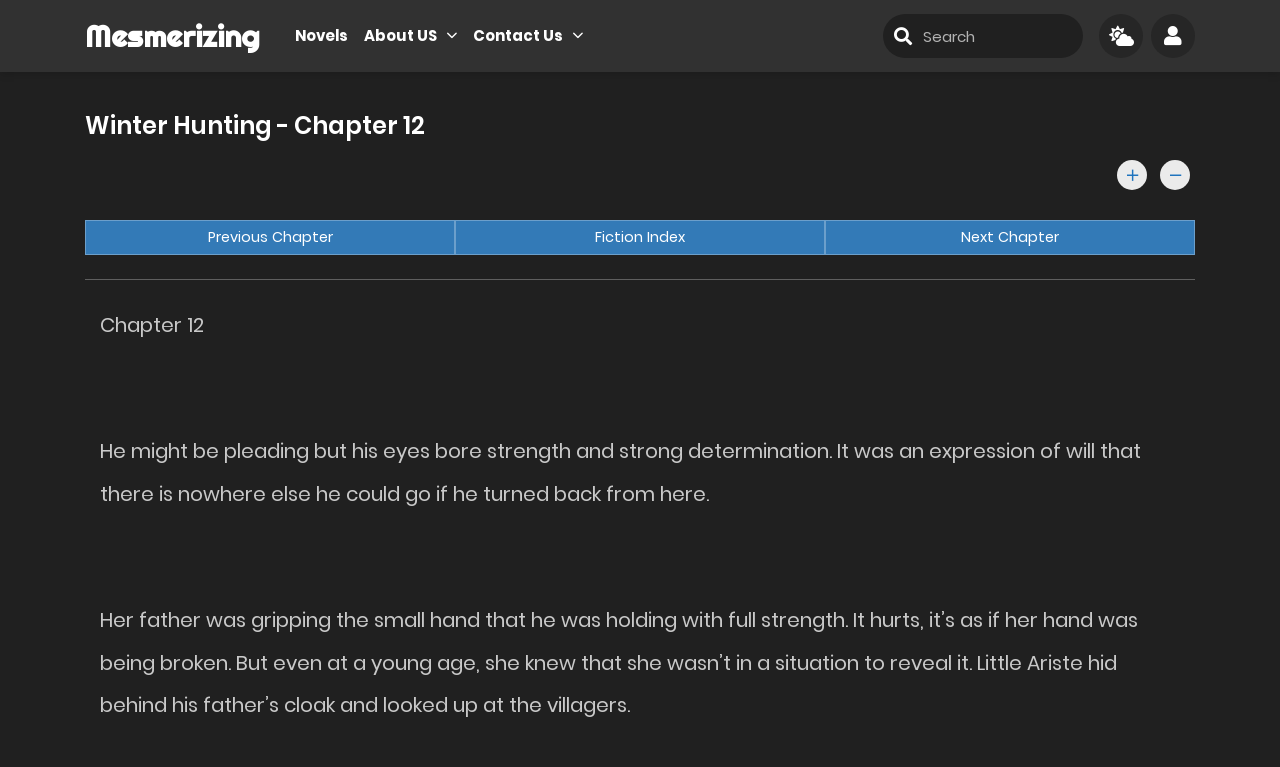Elaborate on the webpage's design and content in a detailed caption.

The webpage is about a novel, specifically Chapter 12 of "Winter Hunting". At the top, there is a heading with the title "Winter Hunting - Chapter 12" and a link to "Mesmerizing Memoirs" on the left side. Below the title, there are several links to other sections of the website, including "Novels", "About US", and "Contact Us", aligned horizontally.

On the right side of the page, there is a search box with a magnifying glass icon. Below the search box, there are three icons, possibly for social media or other external links.

The main content of the page is divided into two sections. The first section has a heading "Chapter 12" and a brief description of the chapter. The second section contains the chapter's text, which describes a scene where a young girl, Ariste, is with her father in a village. The text is divided into two paragraphs, with the first paragraph describing the father's expression and the second paragraph describing the scene where Ariste is hiding behind her father's cloak.

At the bottom of the page, there are three links to navigate through the chapters: "Previous Chapter", "Fiction Index", and "Next Chapter".